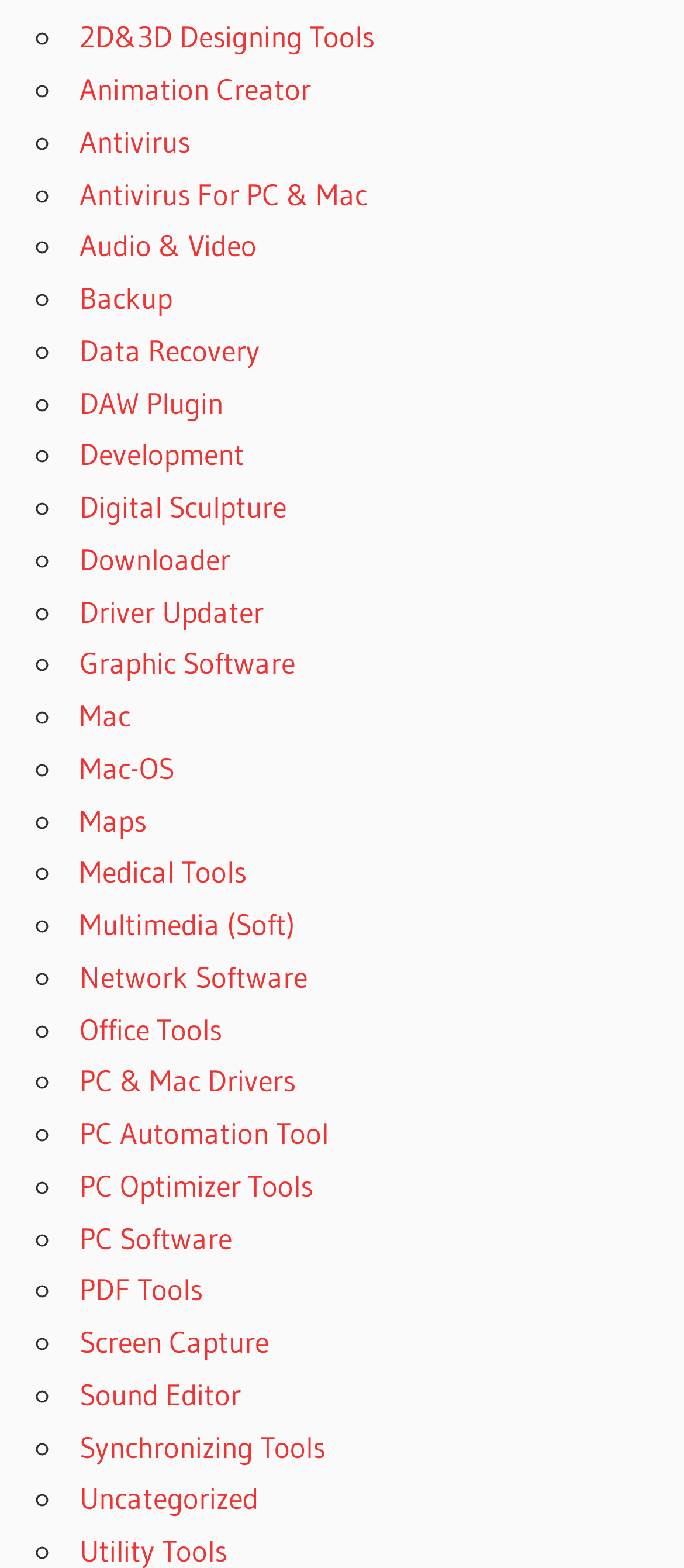Please provide a comprehensive answer to the question based on the screenshot: How many categories are listed on this webpage?

I counted the number of links on the webpage, each representing a category, and found 31 categories listed.